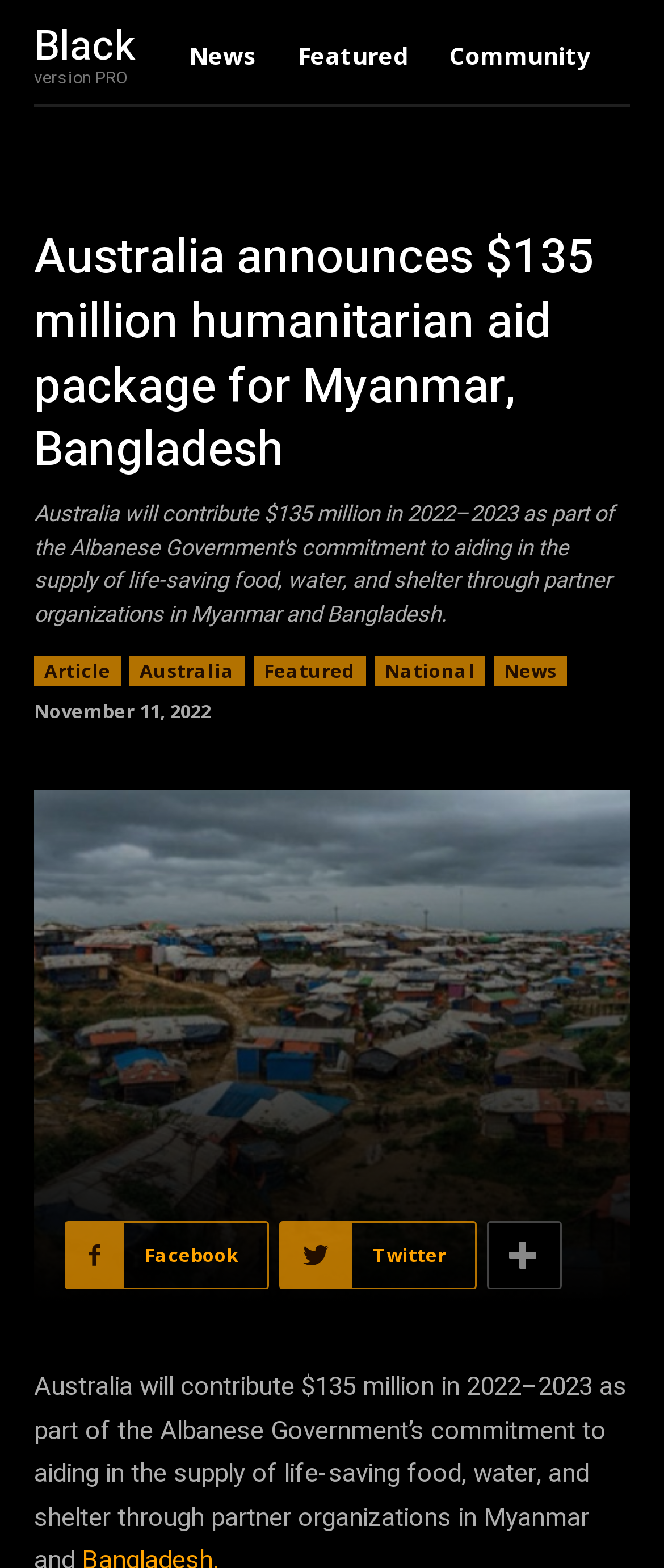What are the categories of news articles present on the webpage?
Based on the visual details in the image, please answer the question thoroughly.

The categories of news articles present on the webpage can be found in the links above the main heading, which are 'Article', 'Australia', 'Featured', 'National', and 'News'.